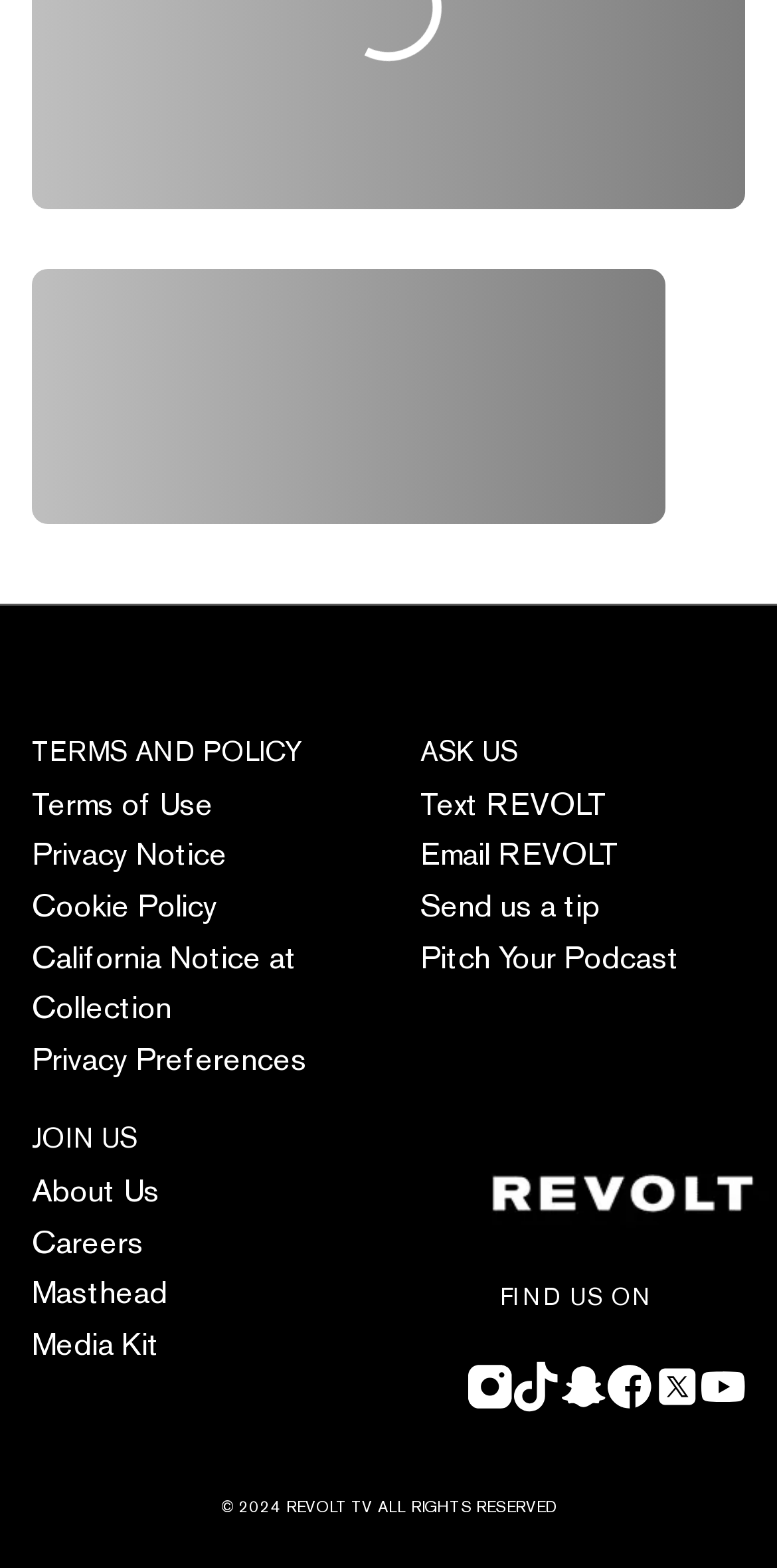Can you pinpoint the bounding box coordinates for the clickable element required for this instruction: "View Terms of Use"? The coordinates should be four float numbers between 0 and 1, i.e., [left, top, right, bottom].

[0.041, 0.43, 0.274, 0.457]